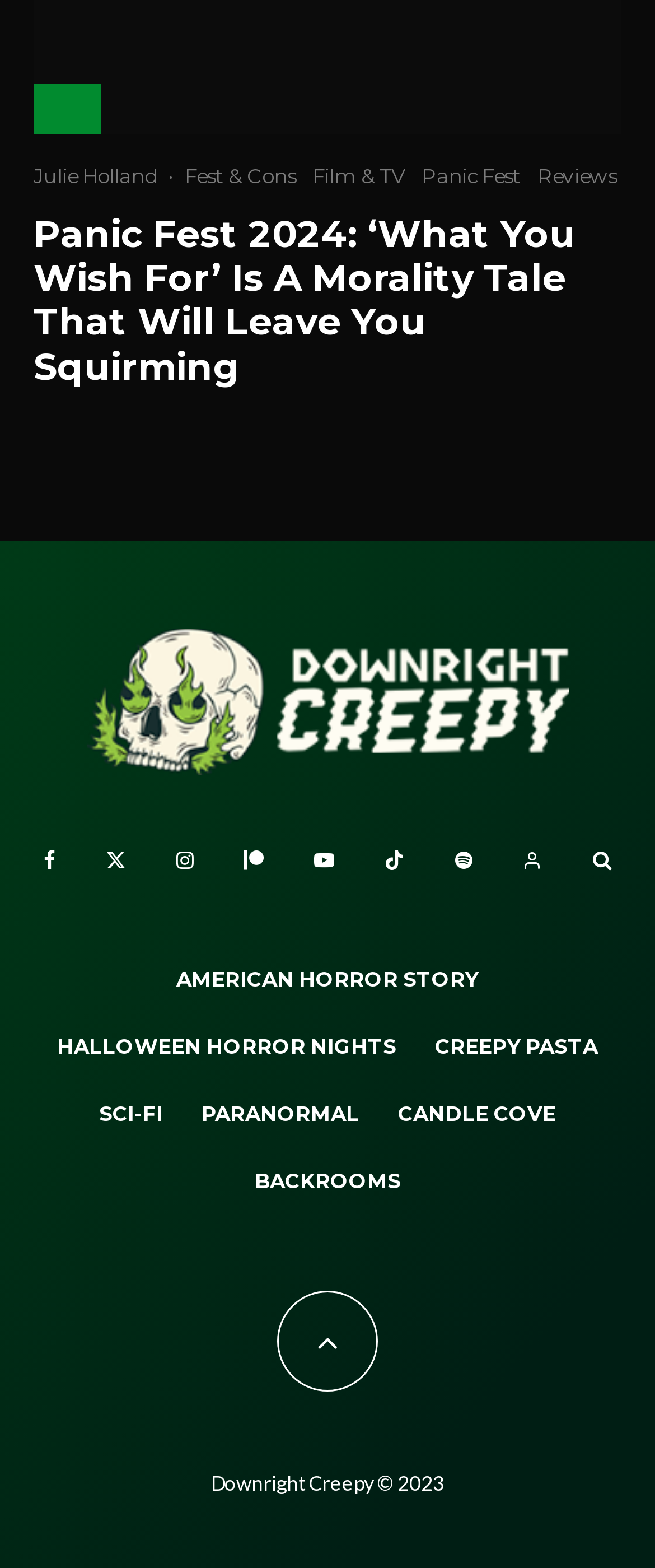Pinpoint the bounding box coordinates of the clickable area needed to execute the instruction: "Click on the link to Julie Holland's page". The coordinates should be specified as four float numbers between 0 and 1, i.e., [left, top, right, bottom].

[0.051, 0.104, 0.238, 0.12]